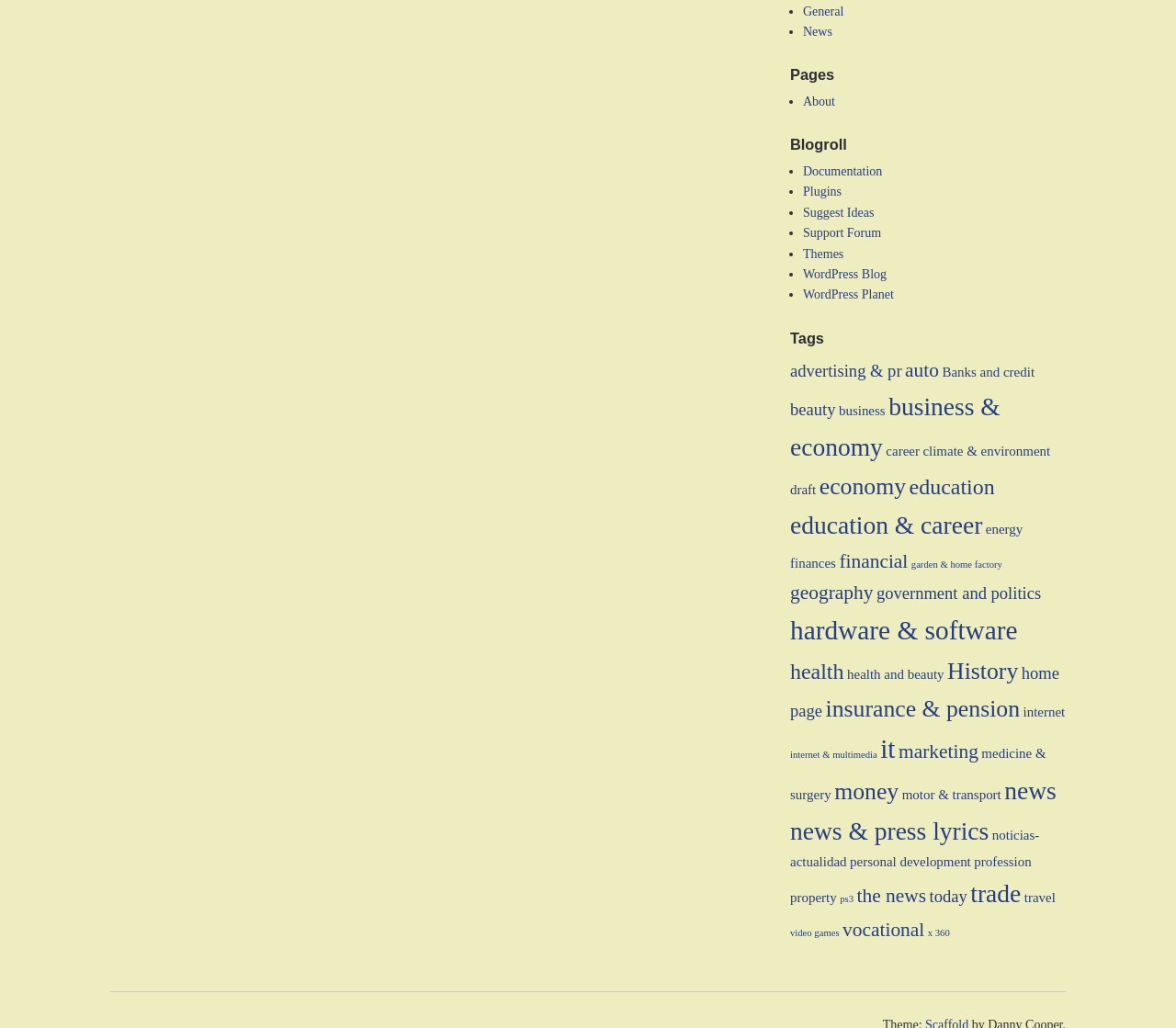Give the bounding box coordinates for the element described by: "profession".

[0.828, 0.831, 0.877, 0.845]